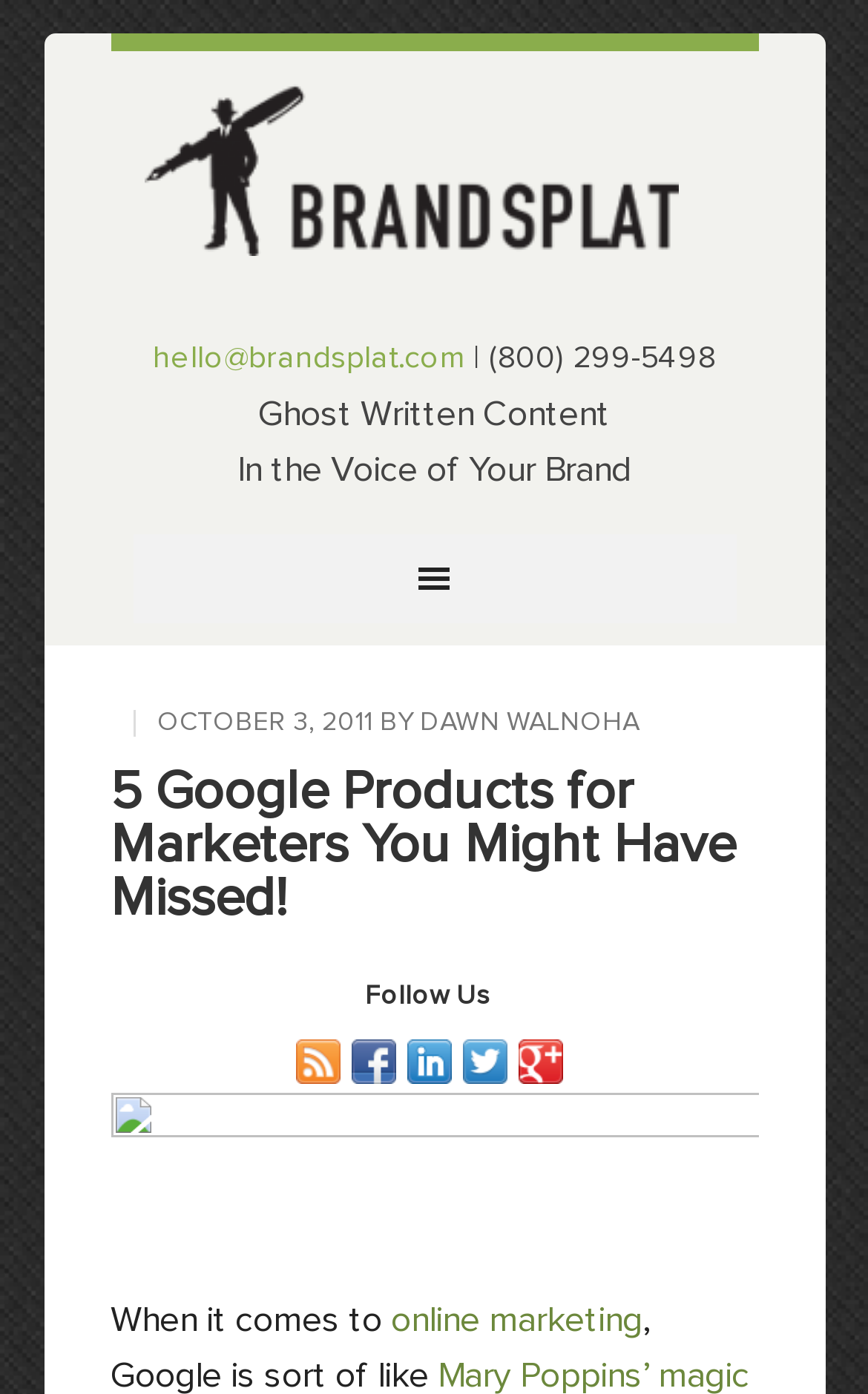Point out the bounding box coordinates of the section to click in order to follow this instruction: "Click on the 'Business' category".

None